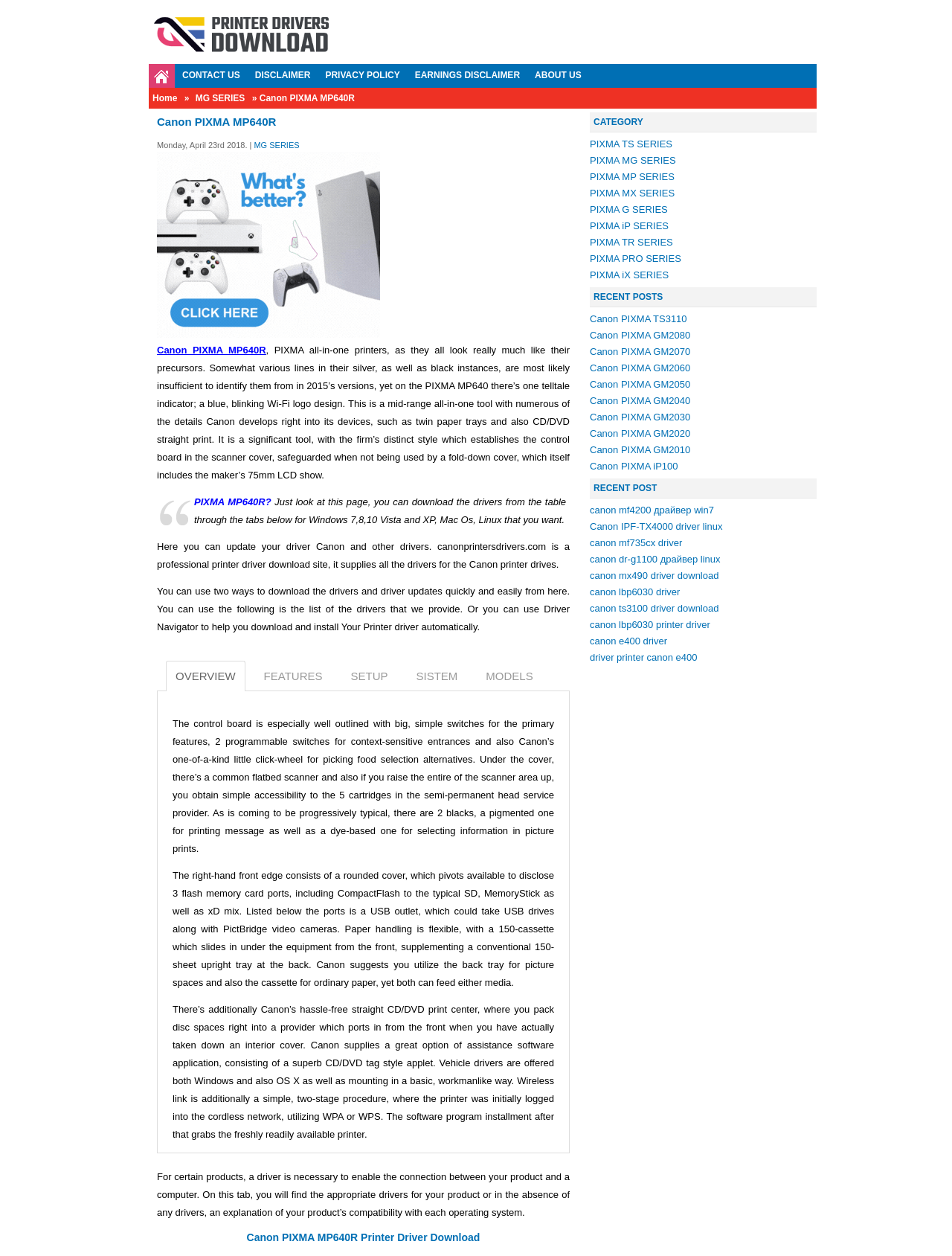Determine the heading of the webpage and extract its text content.

Canon PIXMA MP640R